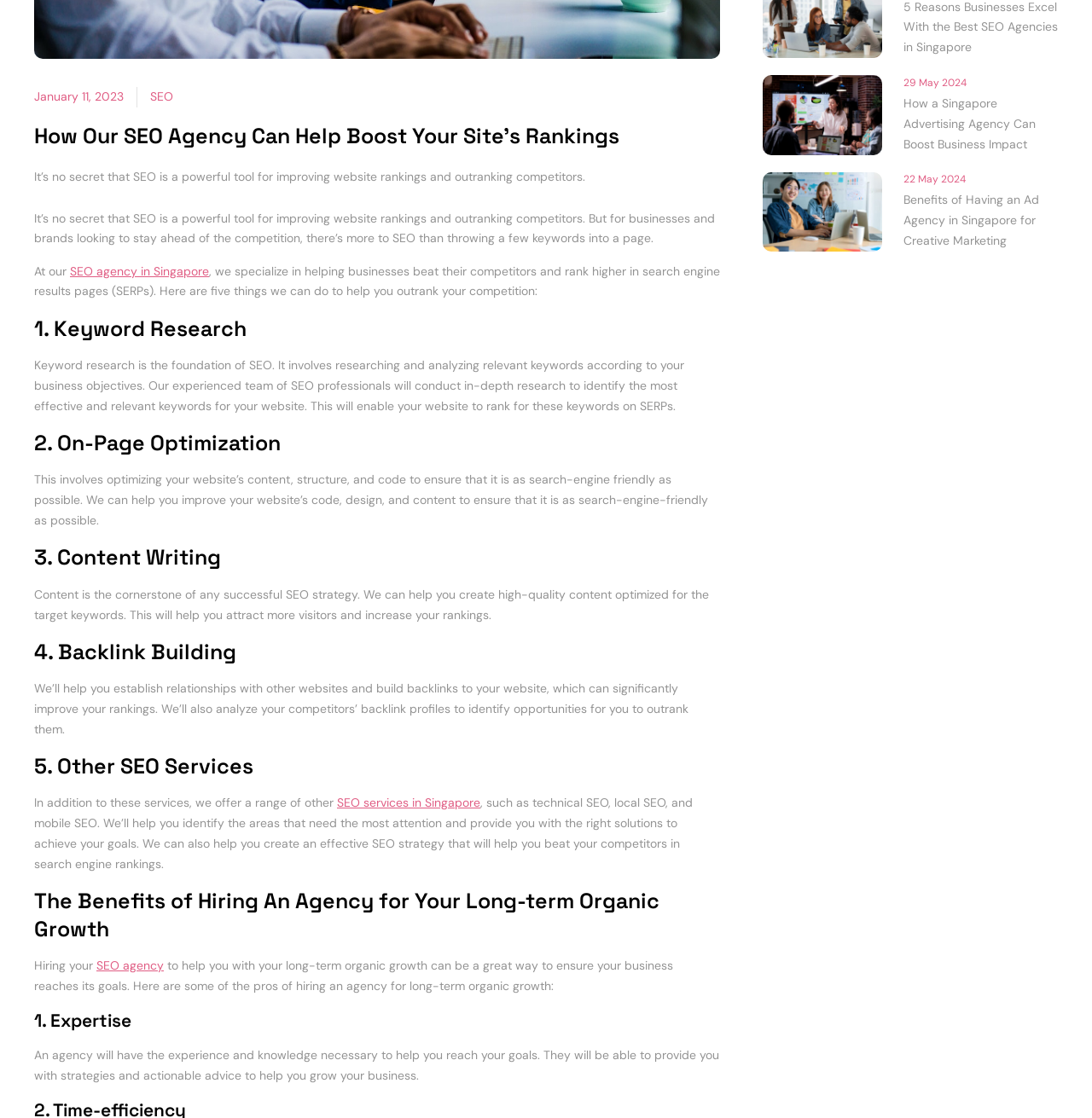Bounding box coordinates are given in the format (top-left x, top-left y, bottom-right x, bottom-right y). All values should be floating point numbers between 0 and 1. Provide the bounding box coordinate for the UI element described as: SEO agency

[0.088, 0.857, 0.15, 0.87]